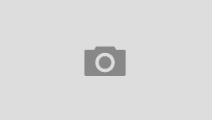Provide a brief response using a word or short phrase to this question:
What is the intended effect of including an image?

Enhance reader engagement